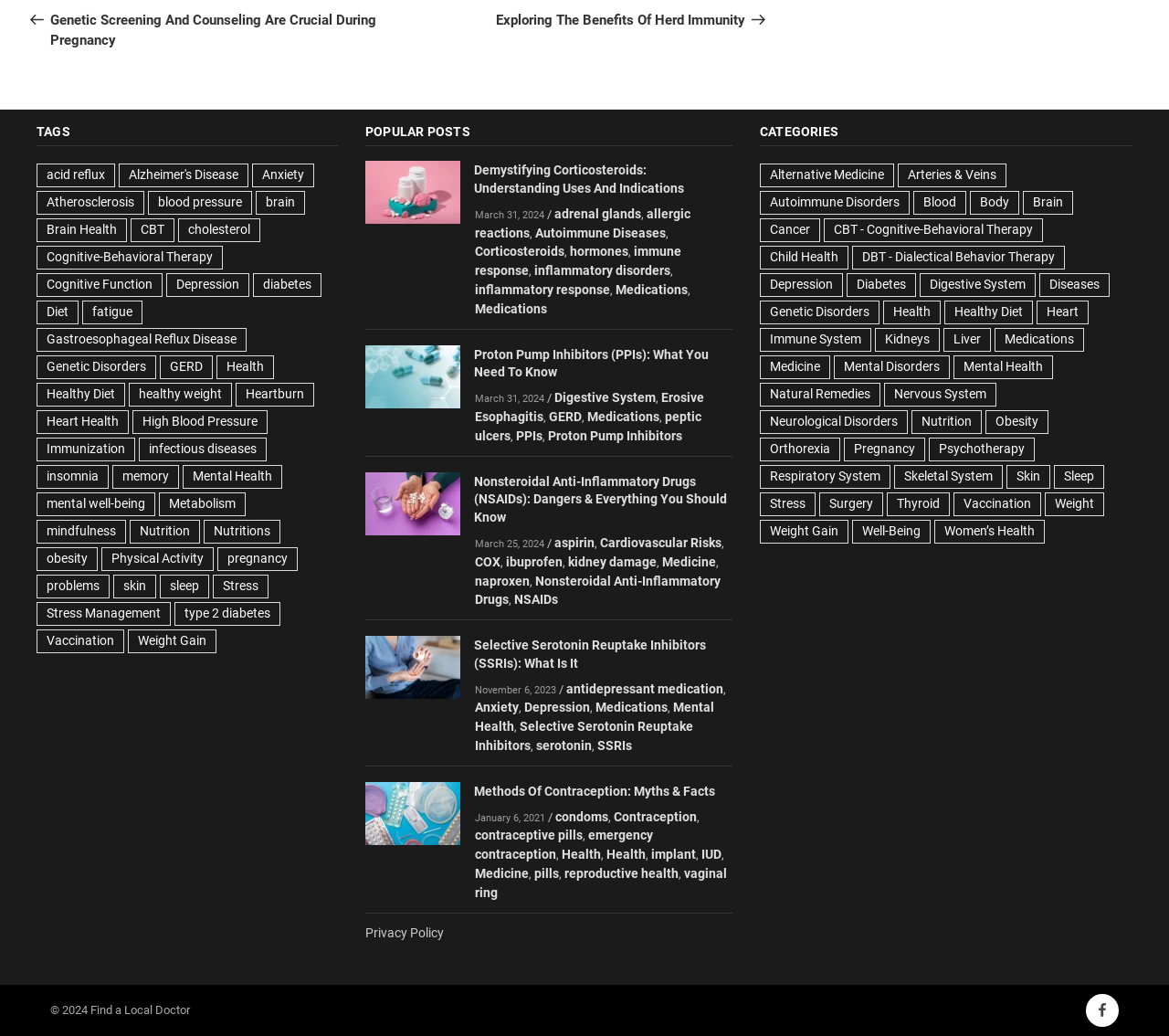For the element described, predict the bounding box coordinates as (top-left x, top-left y, bottom-right x, bottom-right y). All values should be between 0 and 1. Element description: Learn More About General Applications

None